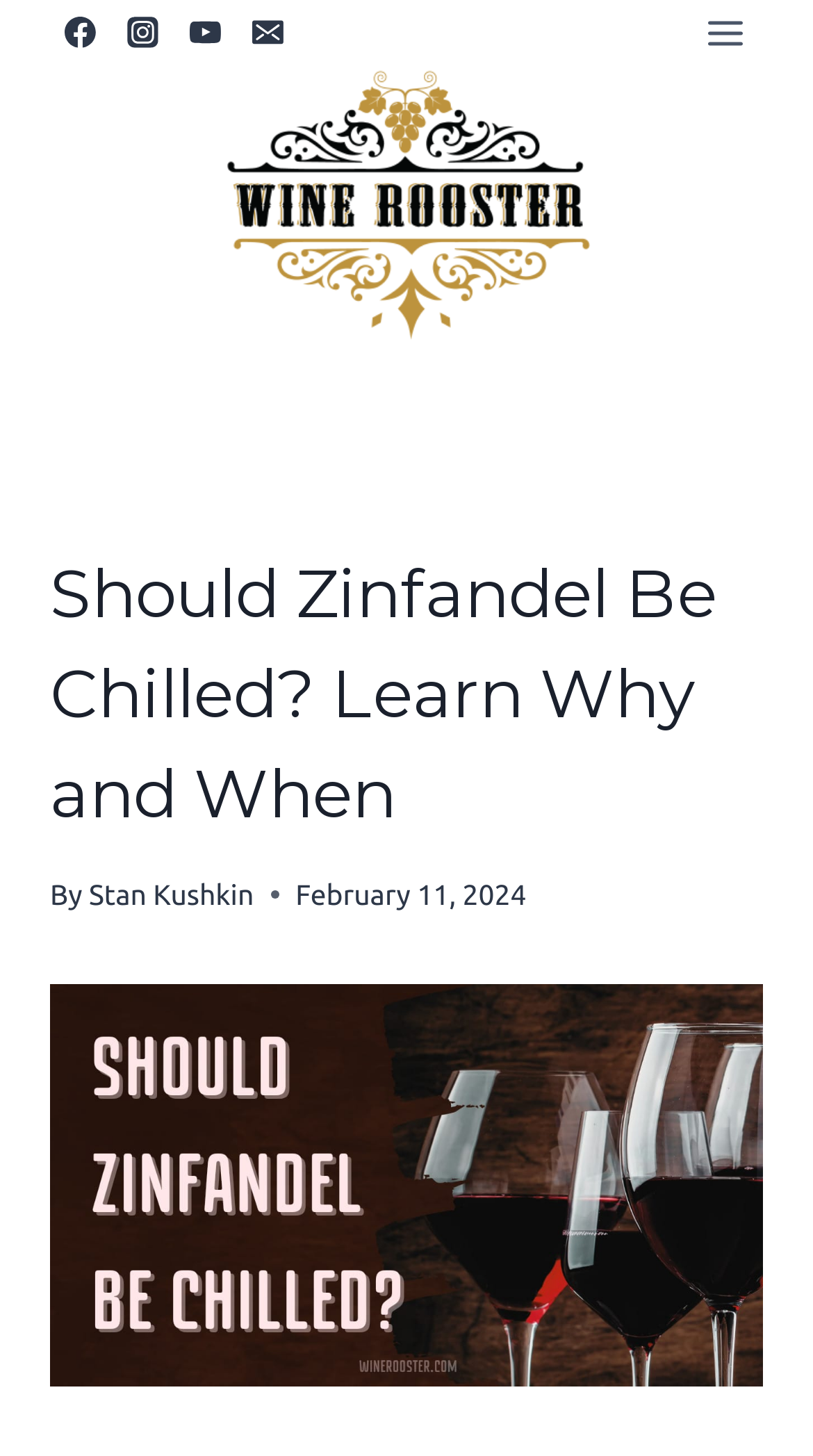Show the bounding box coordinates of the element that should be clicked to complete the task: "Visit Wine Rooster".

[0.183, 0.045, 0.817, 0.242]